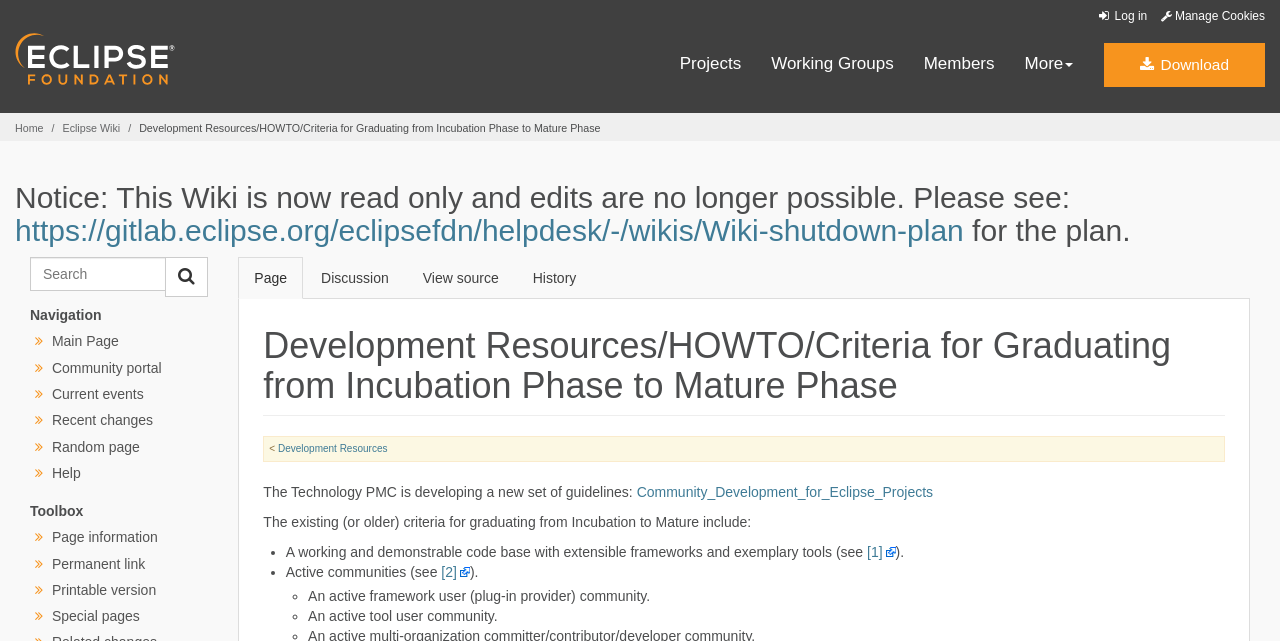Please answer the following question using a single word or phrase: 
What is the purpose of the Eclipse Wiki?

Development Resources